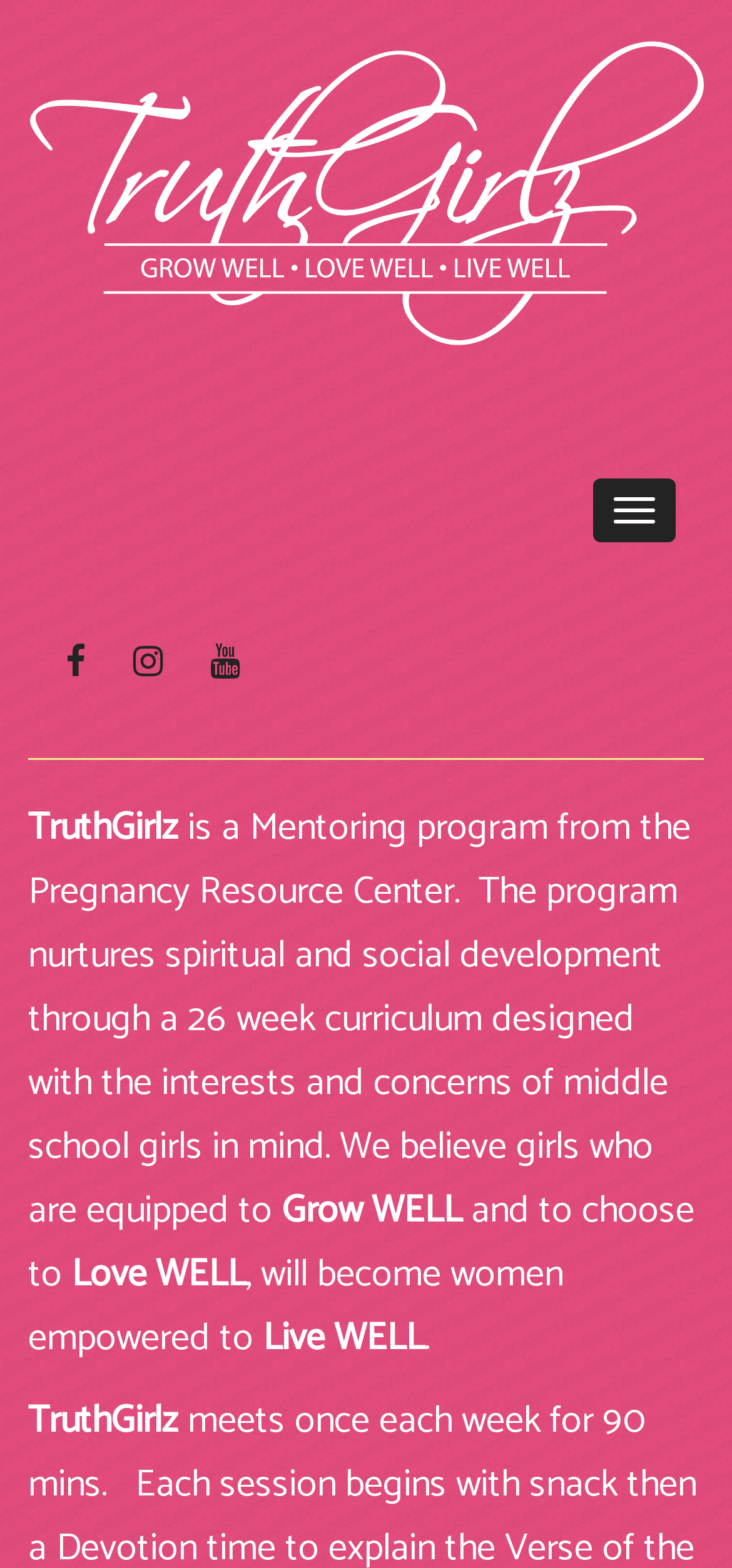What is the name of the mentoring program?
Answer the question with as much detail as you can, using the image as a reference.

The name of the mentoring program can be found in the StaticText element with the text 'TruthGirlz' which appears multiple times on the webpage, indicating that it is the main title of the program.